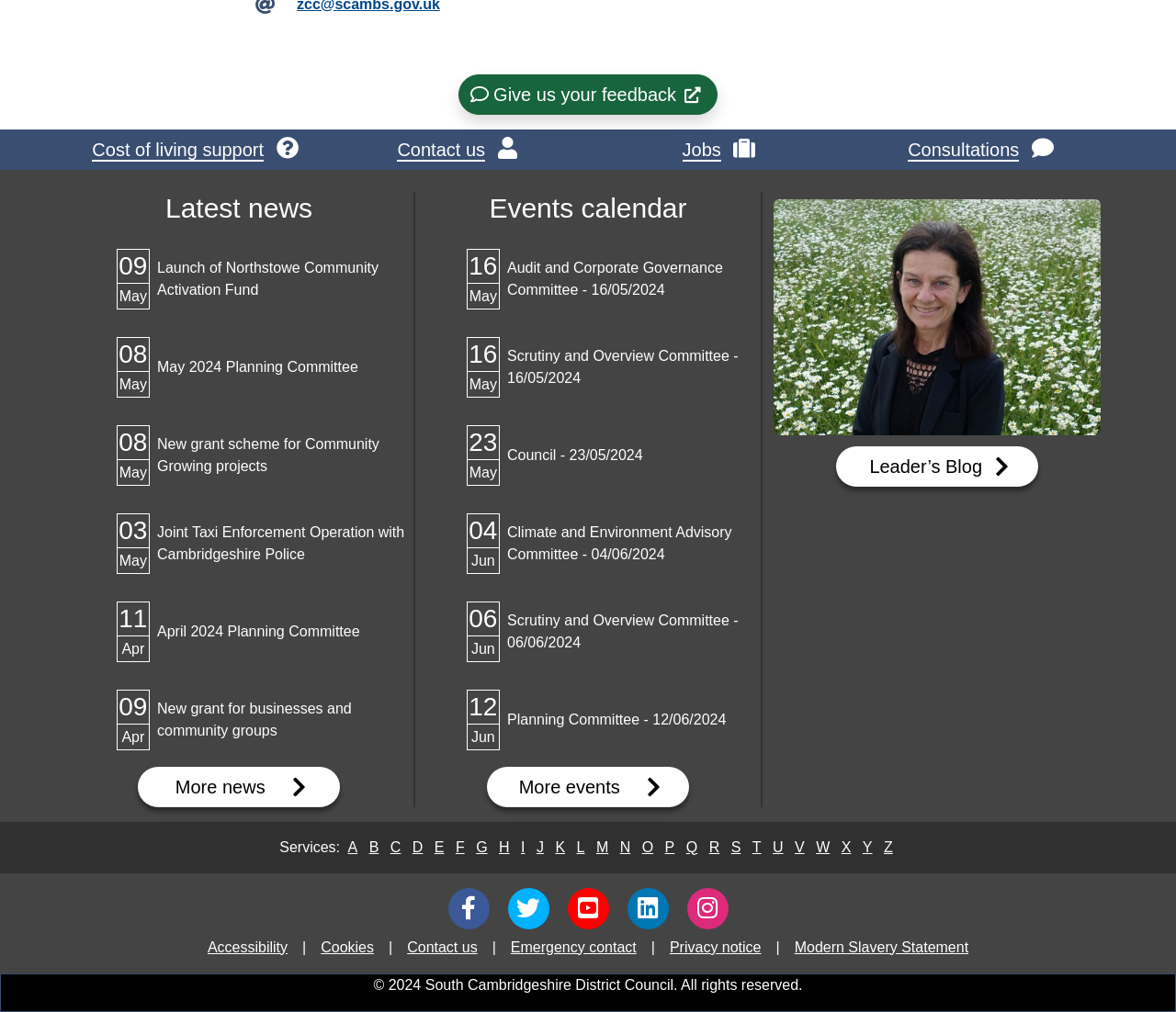Provide the bounding box coordinates in the format (top-left x, top-left y, bottom-right x, bottom-right y). All values are floating point numbers between 0 and 1. Determine the bounding box coordinate of the UI element described as: 23 May Council - 23/05/2024

[0.353, 0.416, 0.647, 0.484]